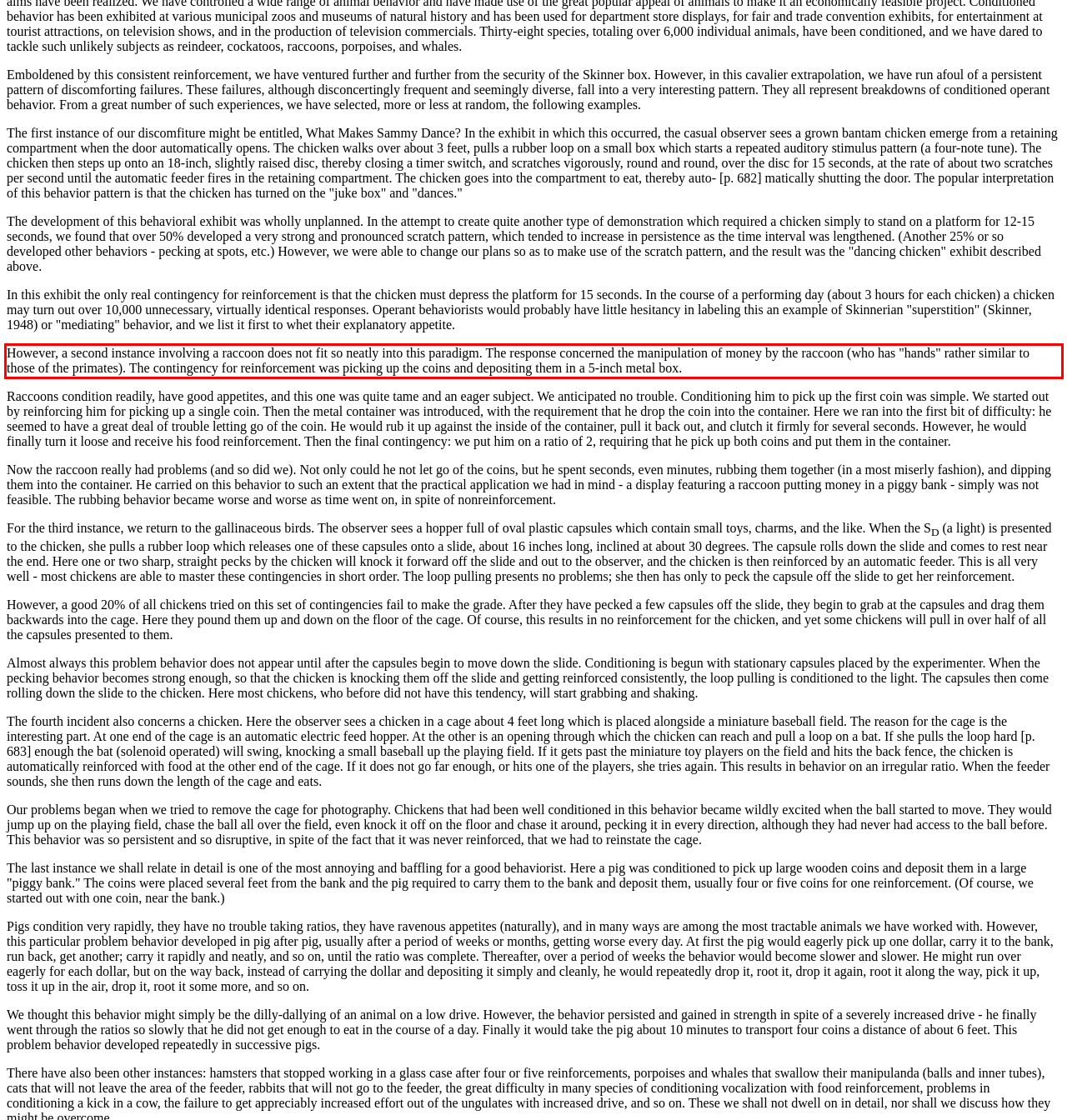Please take the screenshot of the webpage, find the red bounding box, and generate the text content that is within this red bounding box.

However, a second instance involving a raccoon does not fit so neatly into this paradigm. The response concerned the manipulation of money by the raccoon (who has "hands" rather similar to those of the primates). The contingency for reinforcement was picking up the coins and depositing them in a 5-inch metal box.